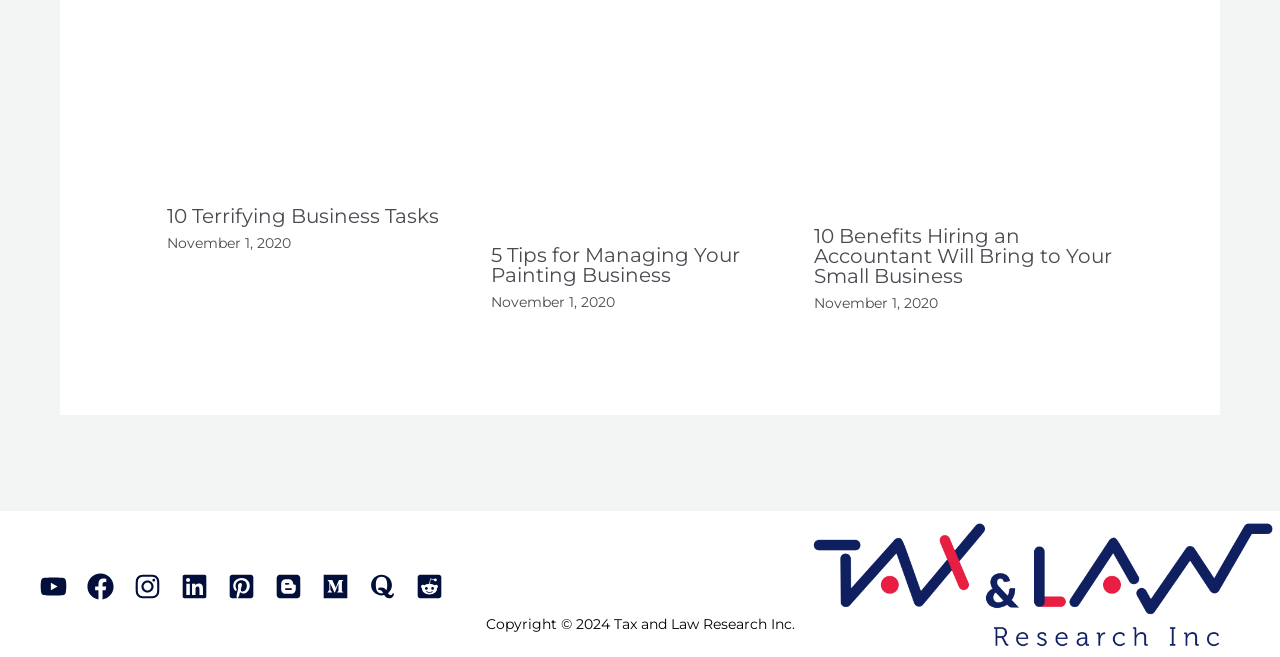Examine the image and give a thorough answer to the following question:
What is the topic of the third article?

The third article has a heading '10 Benefits Hiring an Accountant Will Bring to Your Small Business', which suggests that the topic of the article is related to hiring an accountant and its benefits for small businesses.